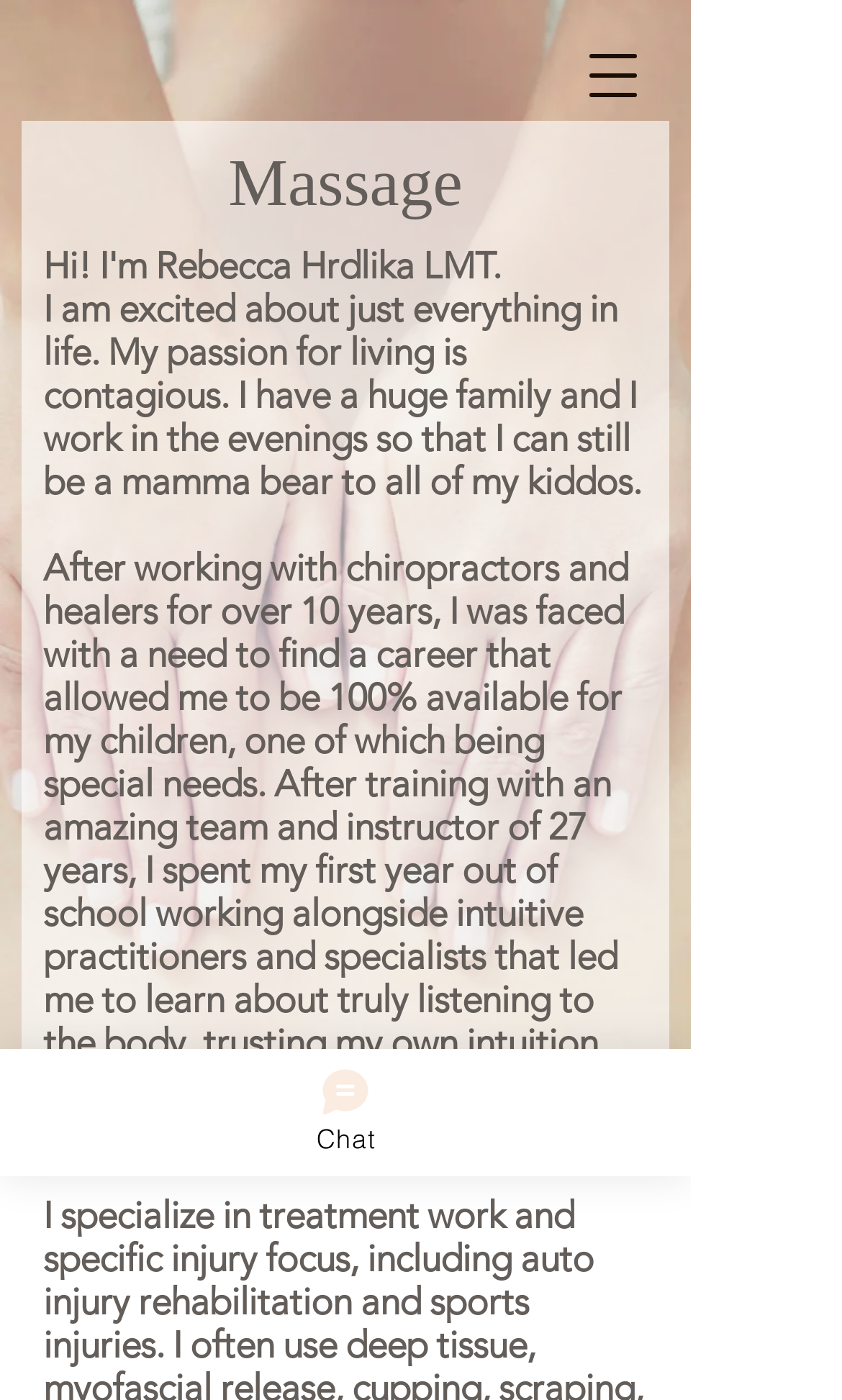Provide a comprehensive caption for the webpage.

The webpage is about massage therapy services offered by Snohomish Apothecary. At the top, there is a navigation menu button on the right side, which can be opened to access more options. Below the navigation button, there is a heading that reads "Massage". 

On the left side of the page, there is a section dedicated to one of the massage therapists, Rebecca. Her profile includes a brief introduction, where she expresses her passion for life and her role as a mother. Below her introduction, there is a short paragraph break, followed by a longer paragraph that describes her background and experience in working with chiropractors and healers. 

On the bottom left of the page, there is a "Chat" button. To the right of the "Chat" button, there is an image, which is likely a profile picture of Rebecca or another massage therapist. 

Note: There is no mention of Tanner, another massage therapist mentioned in the meta description, in the provided accessibility tree.